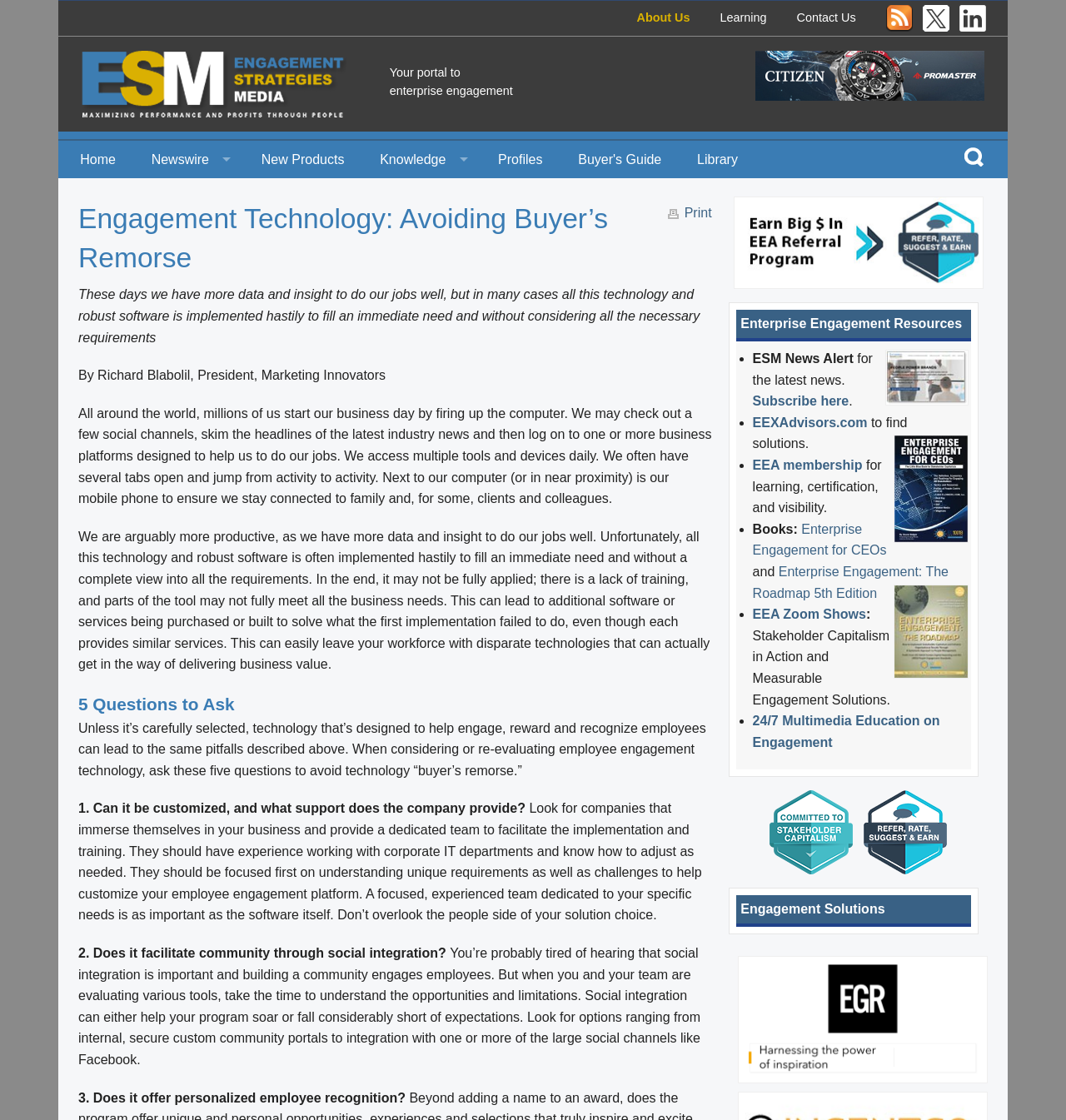Find the bounding box coordinates of the element to click in order to complete this instruction: "Read the article about Engagement Technology: Avoiding Buyer’s Remorse". The bounding box coordinates must be four float numbers between 0 and 1, denoted as [left, top, right, bottom].

[0.073, 0.178, 0.668, 0.248]